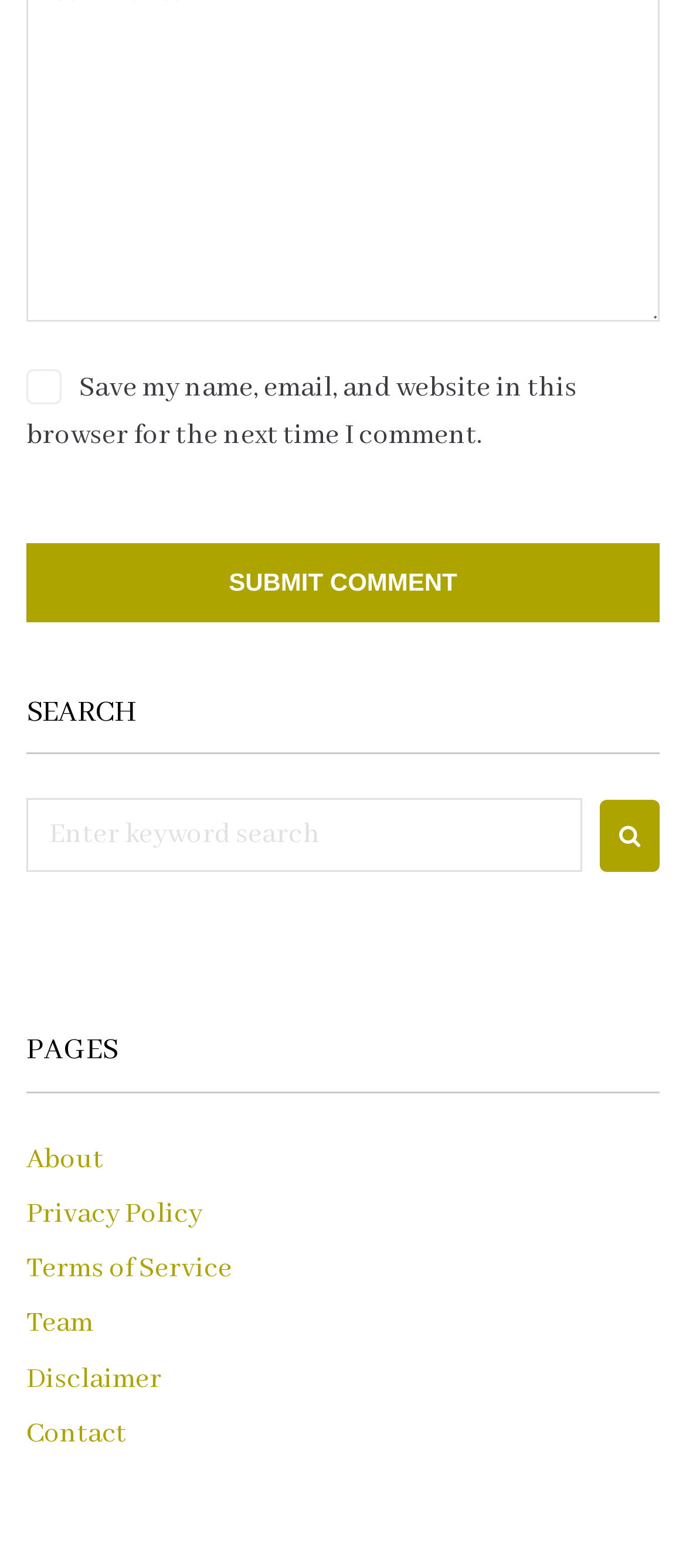Identify the bounding box for the UI element described as: "Privacy Policy". The coordinates should be four float numbers between 0 and 1, i.e., [left, top, right, bottom].

[0.038, 0.764, 0.295, 0.786]